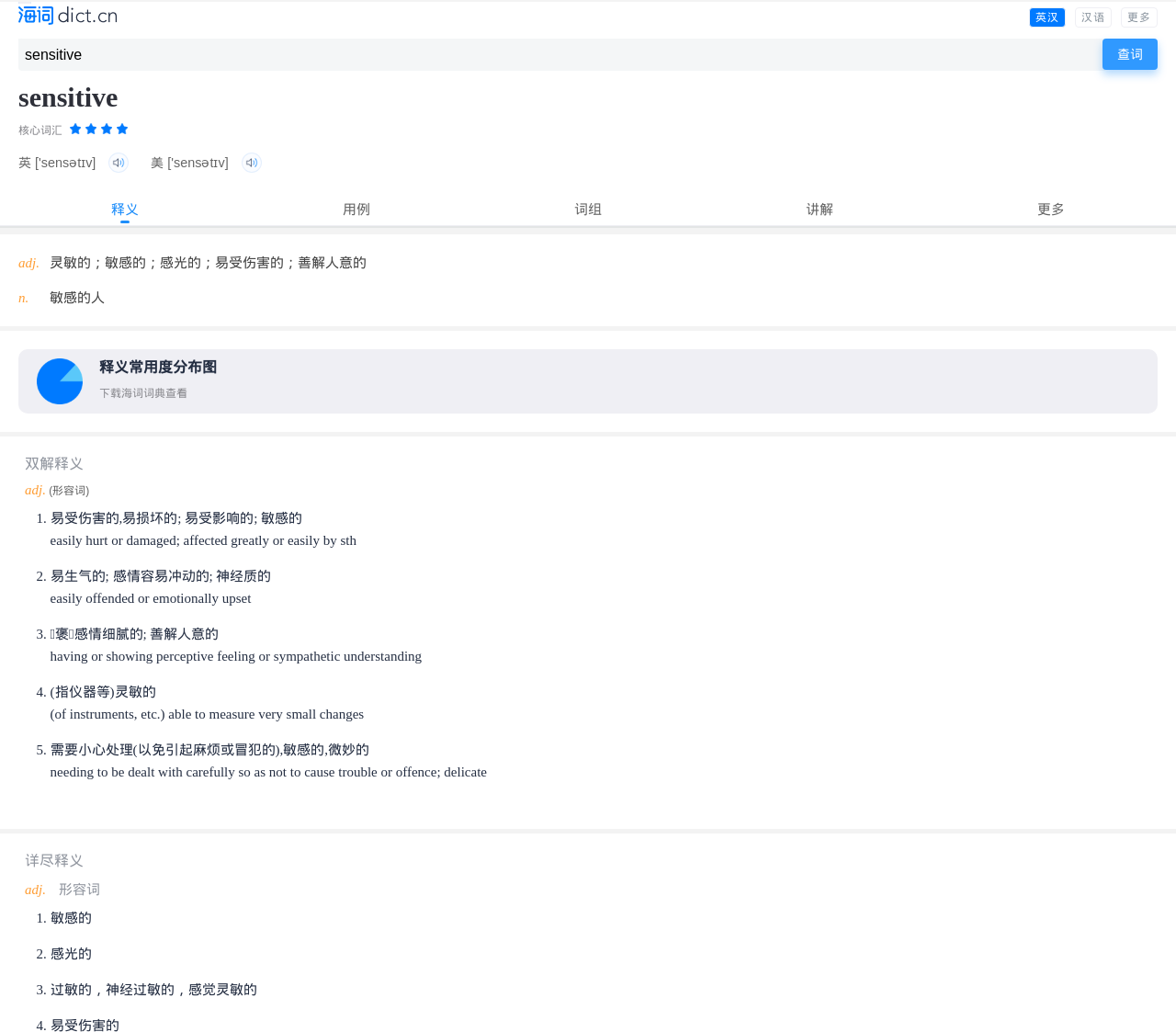Locate the bounding box coordinates of the element's region that should be clicked to carry out the following instruction: "Click the '查词' button". The coordinates need to be four float numbers between 0 and 1, i.e., [left, top, right, bottom].

[0.938, 0.037, 0.984, 0.066]